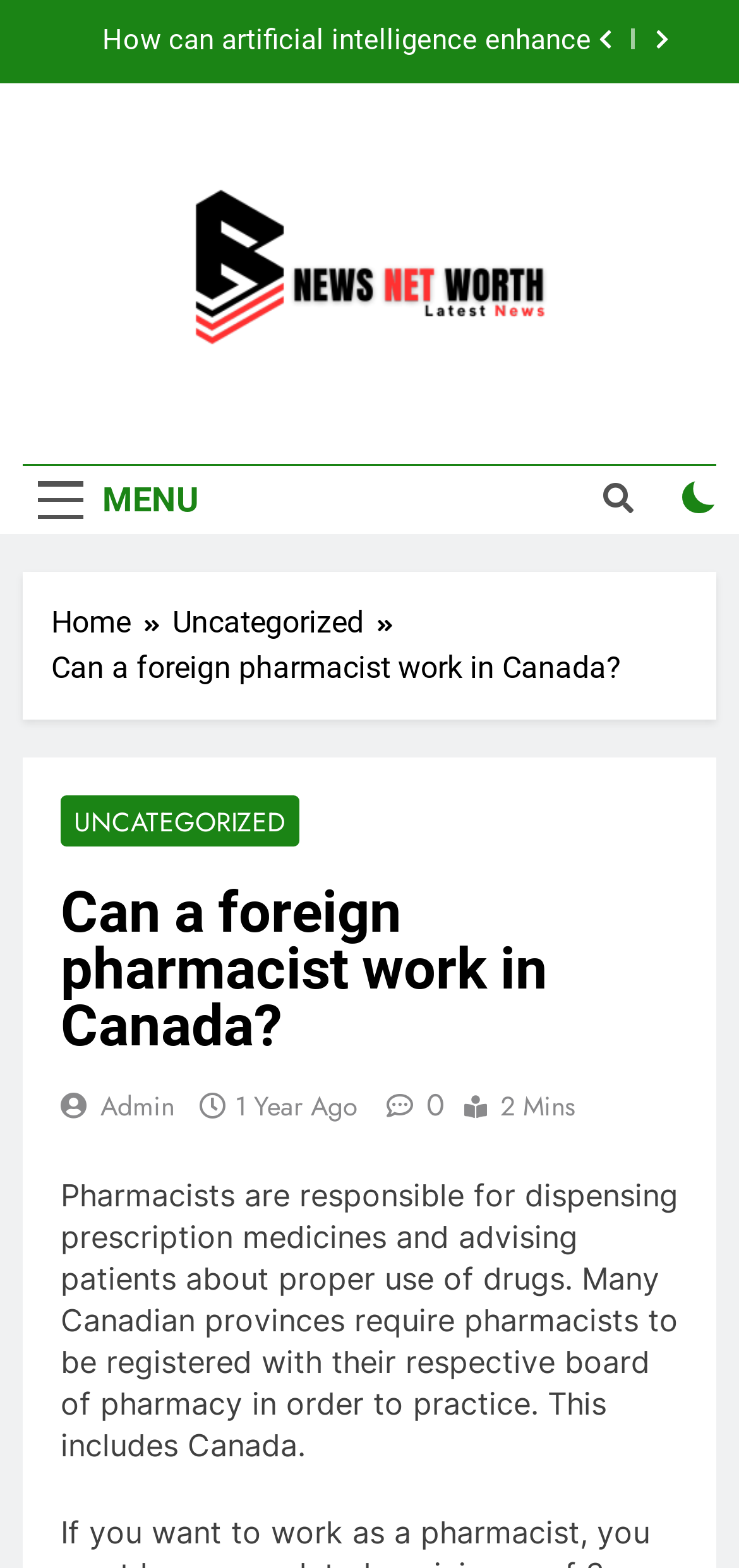What is required for pharmacists to practice in Canada?
Using the information from the image, answer the question thoroughly.

According to the webpage, many Canadian provinces require pharmacists to be registered with their respective board of pharmacy in order to practice.